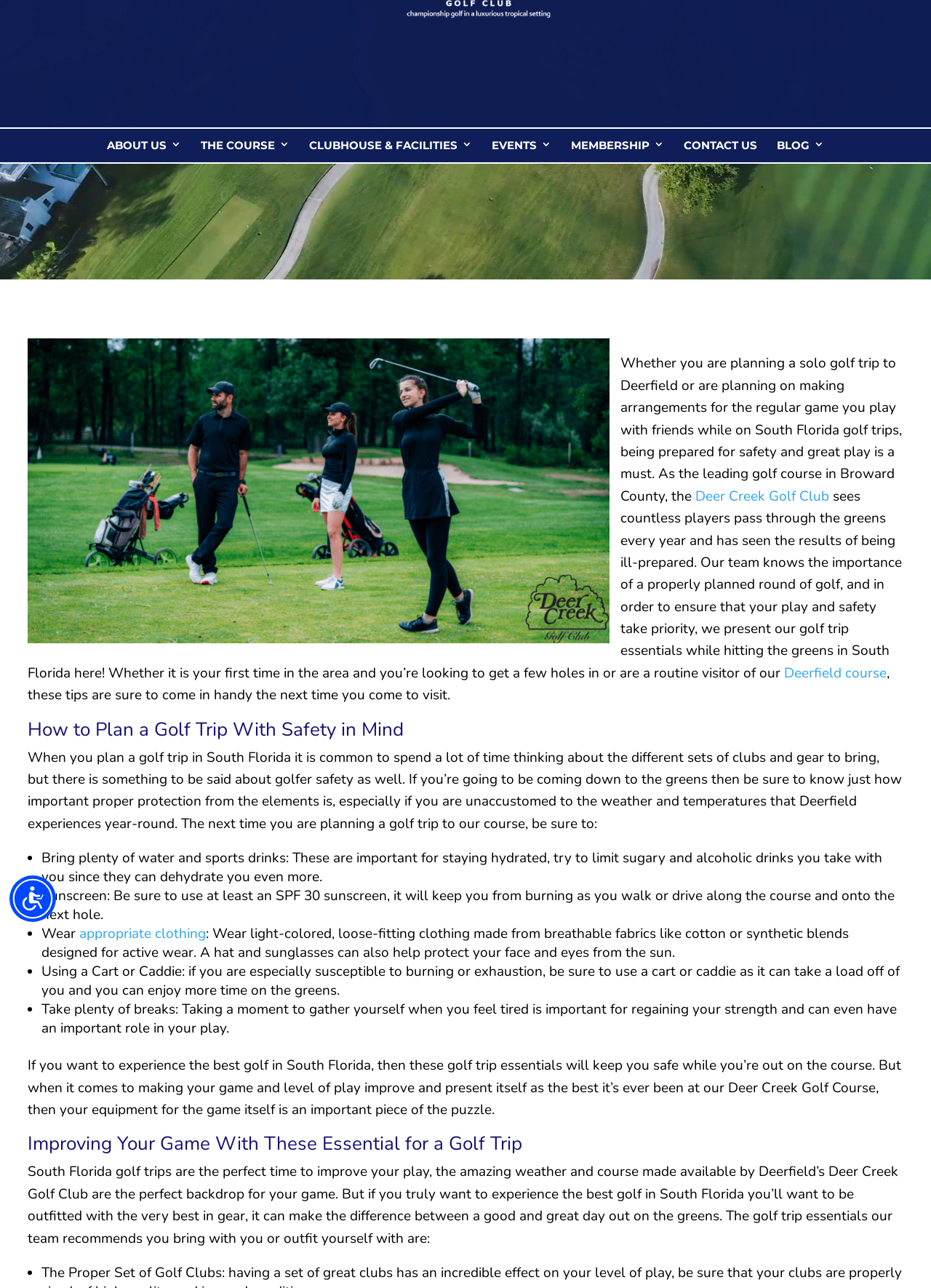Give a short answer to this question using one word or a phrase:
What is the purpose of a cart or caddie in golf?

To reduce exhaustion